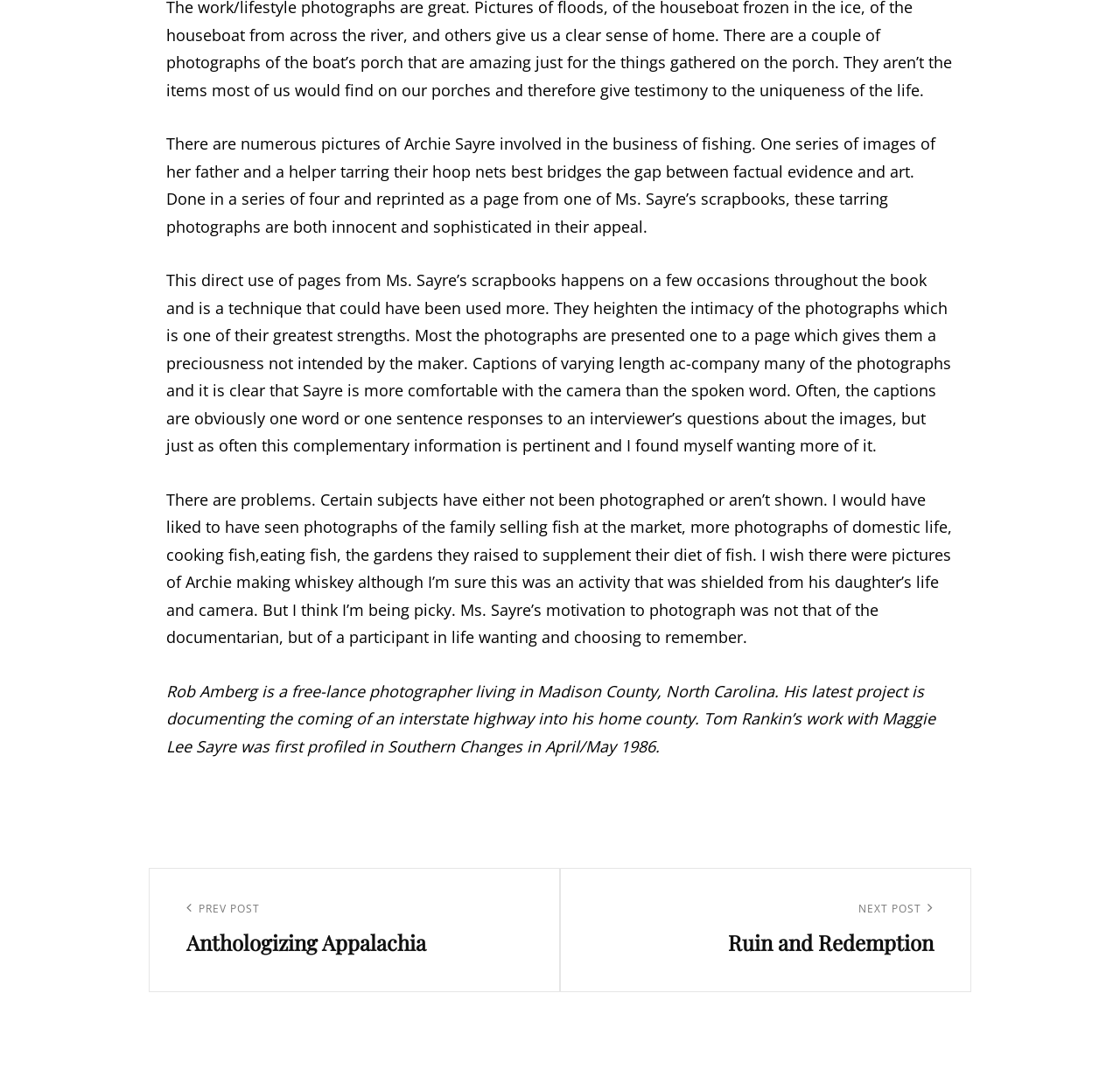What is the purpose of the captions in the photographs?
Using the image, elaborate on the answer with as much detail as possible.

The purpose of the captions in the photographs is to provide information, as mentioned in the text 'Captions of varying length accompany many of the photographs and it is clear that Sayre is more comfortable with the camera than the spoken word.'